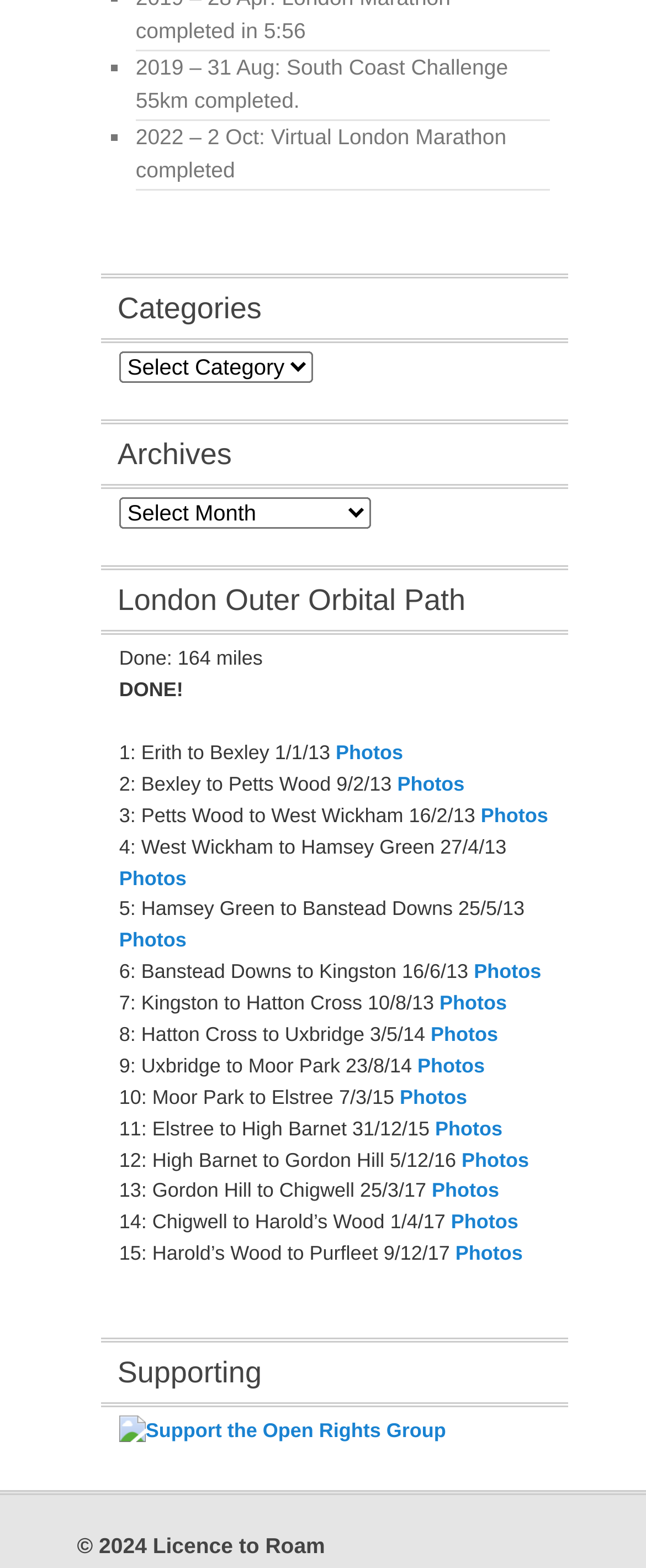What is the total distance completed?
Answer the question with a thorough and detailed explanation.

I found the StaticText element 'Done: 164 miles' which indicates the total distance completed.